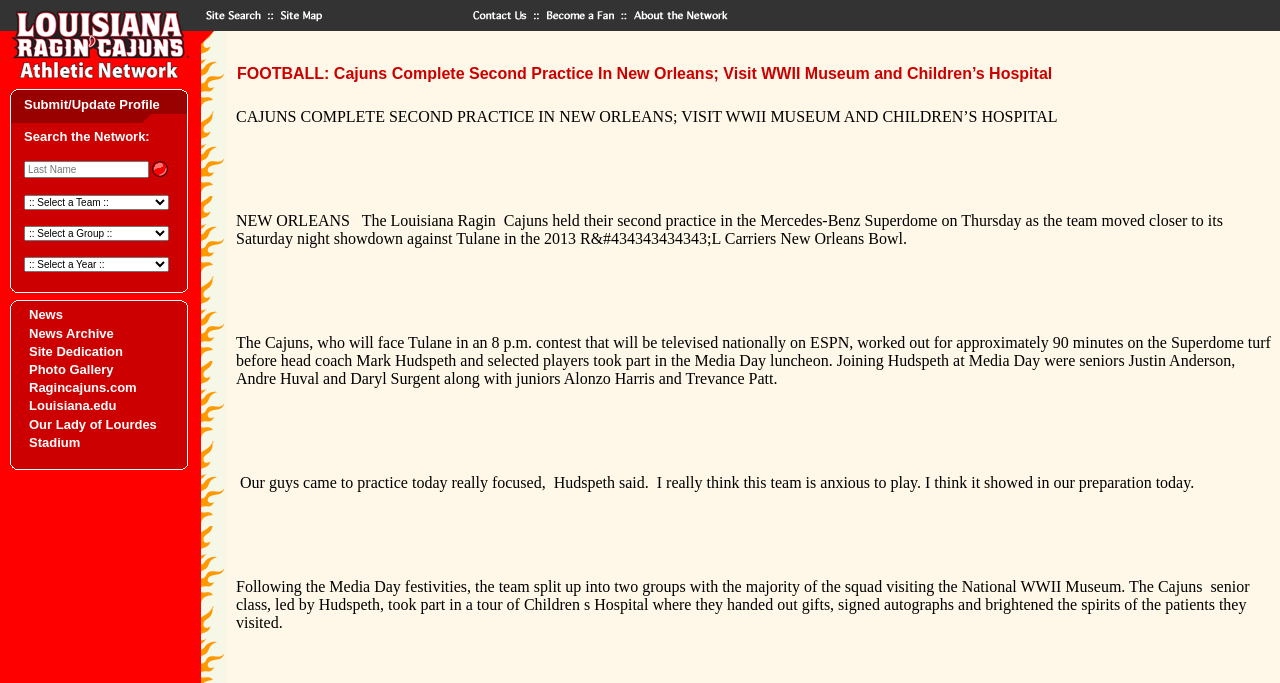Highlight the bounding box coordinates of the region I should click on to meet the following instruction: "select a team".

[0.019, 0.286, 0.132, 0.308]